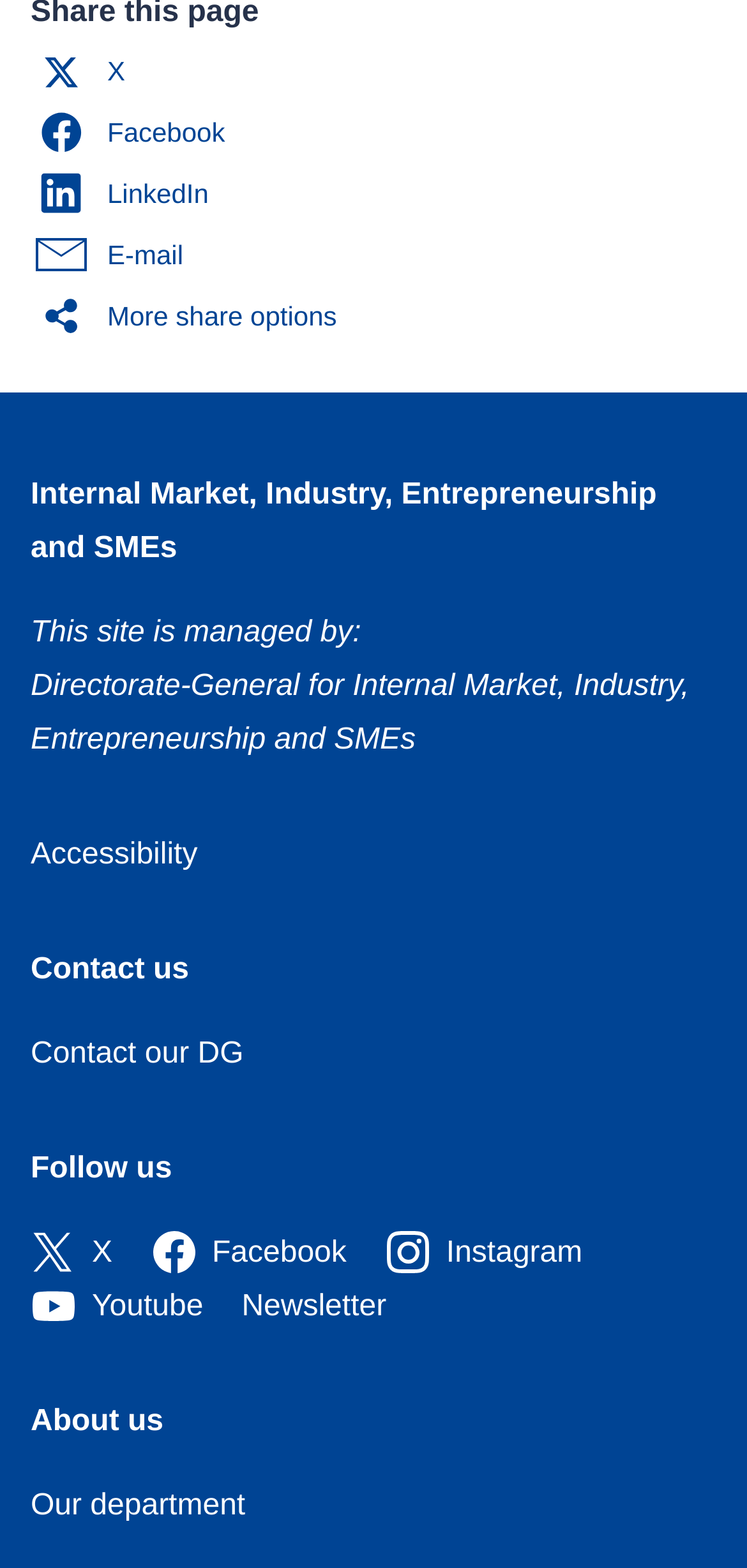Respond to the following question with a brief word or phrase:
How many social media platforms are available for following?

5